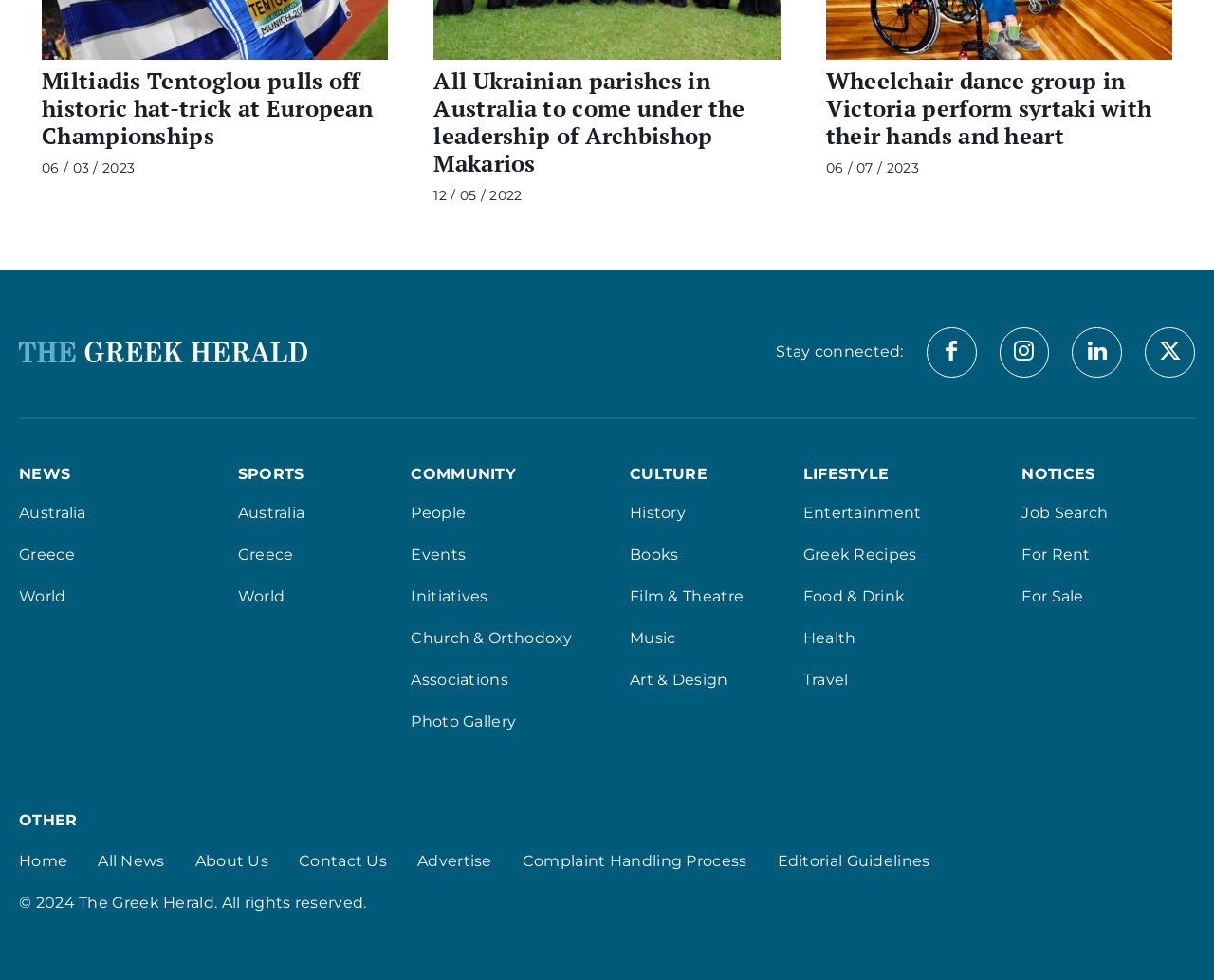Provide the bounding box coordinates of the HTML element this sentence describes: "Lifestyle". The bounding box coordinates consist of four float numbers between 0 and 1, i.e., [left, top, right, bottom].

[0.661, 0.474, 0.804, 0.493]